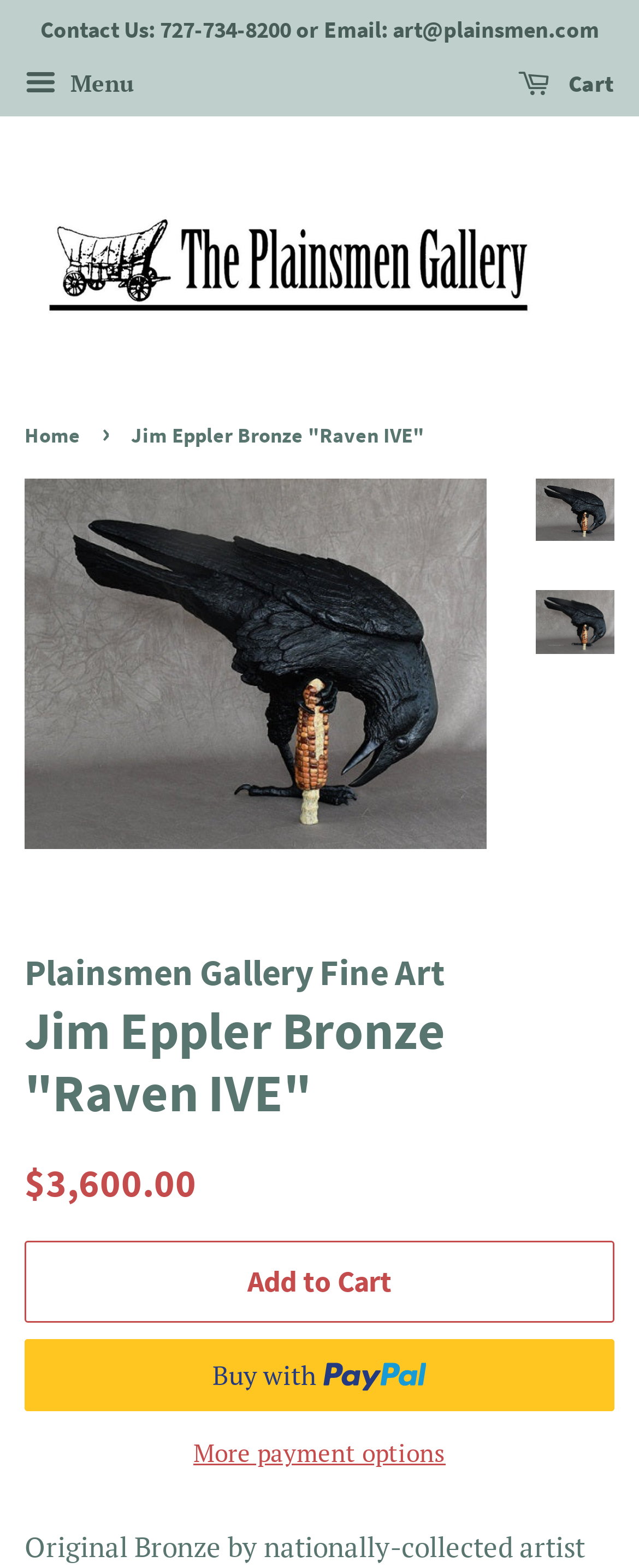Please locate the bounding box coordinates of the element that should be clicked to achieve the given instruction: "Click the 'Menu' button".

[0.038, 0.037, 0.21, 0.072]